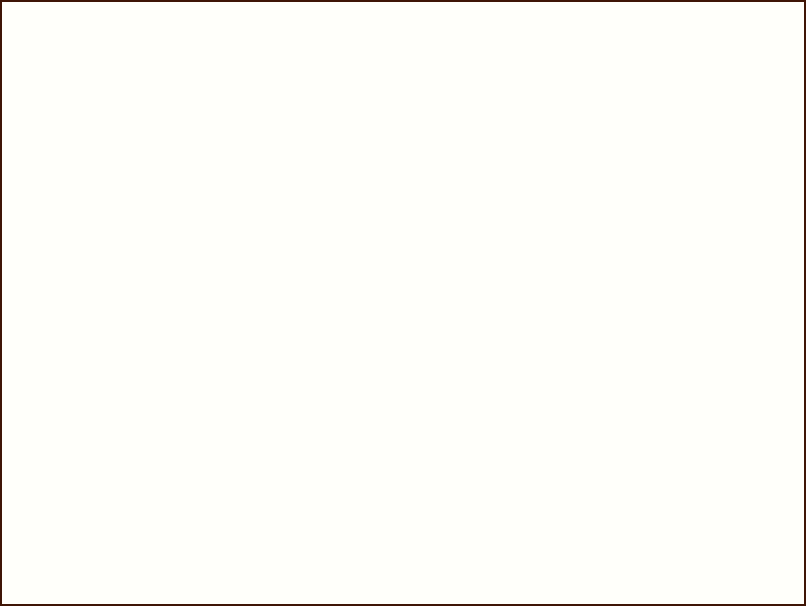Describe all the elements in the image extensively.

The image features an old fishing boat resting on the sandy shores of Ru Shan Shi beach in Shandong, China. The boat, with its weathered wood and rustic appearance, evokes a sense of nostalgia for maritime traditions and local fishing culture. The tranquil scene captures the natural beauty of the coastline, highlighting the harmonious relationship between the local community and the sea. This picturesque setting not only reflects the area's rich history but also its significance in the region's cultural heritage. Ru Shan Shi beach is known for its stunning vistas and is a popular destination for both locals and tourists, offering a glimpse into the serene coastal lifestyle of Shandong.